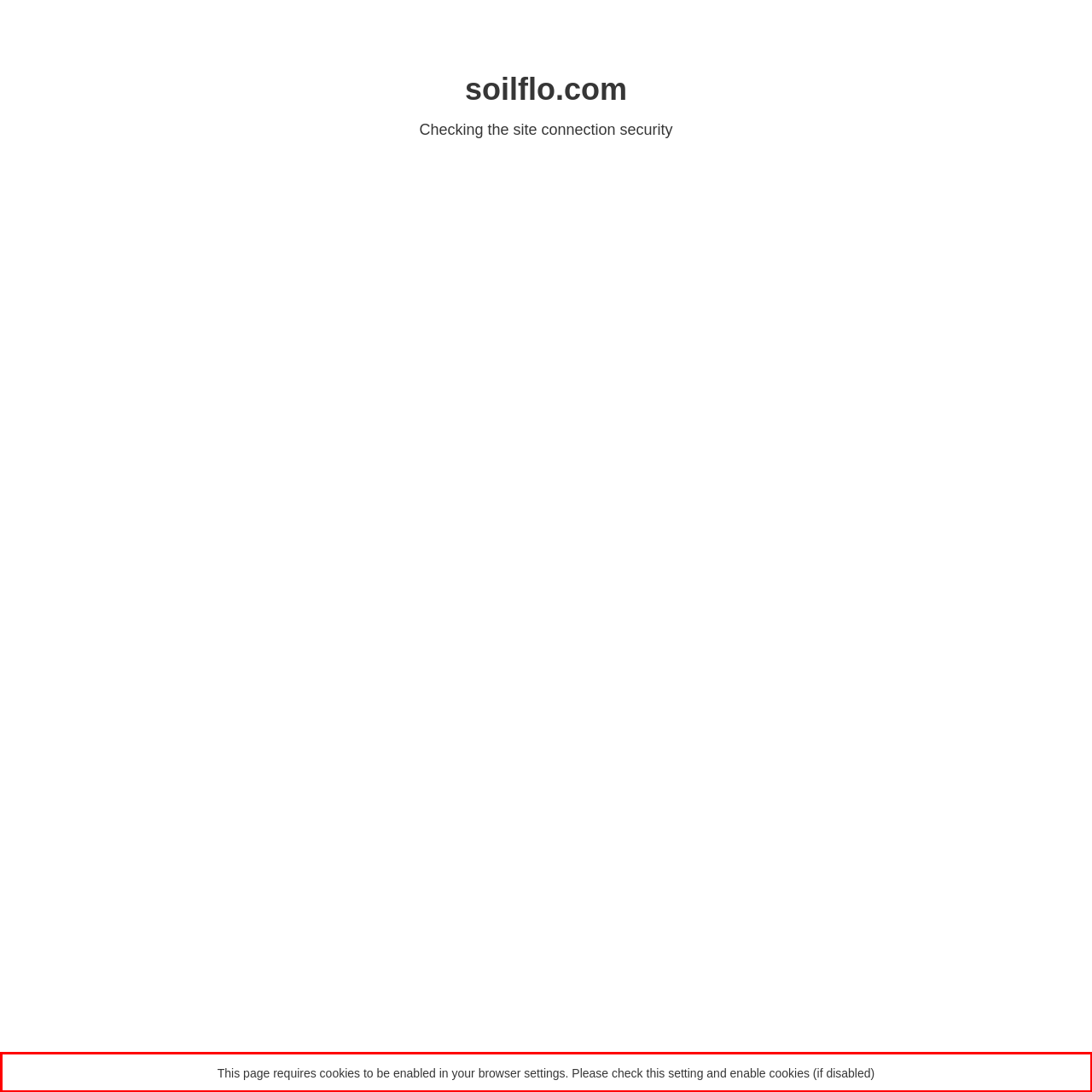Review the screenshot of the webpage and recognize the text inside the red rectangle bounding box. Provide the extracted text content.

This page requires cookies to be enabled in your browser settings. Please check this setting and enable cookies (if disabled)